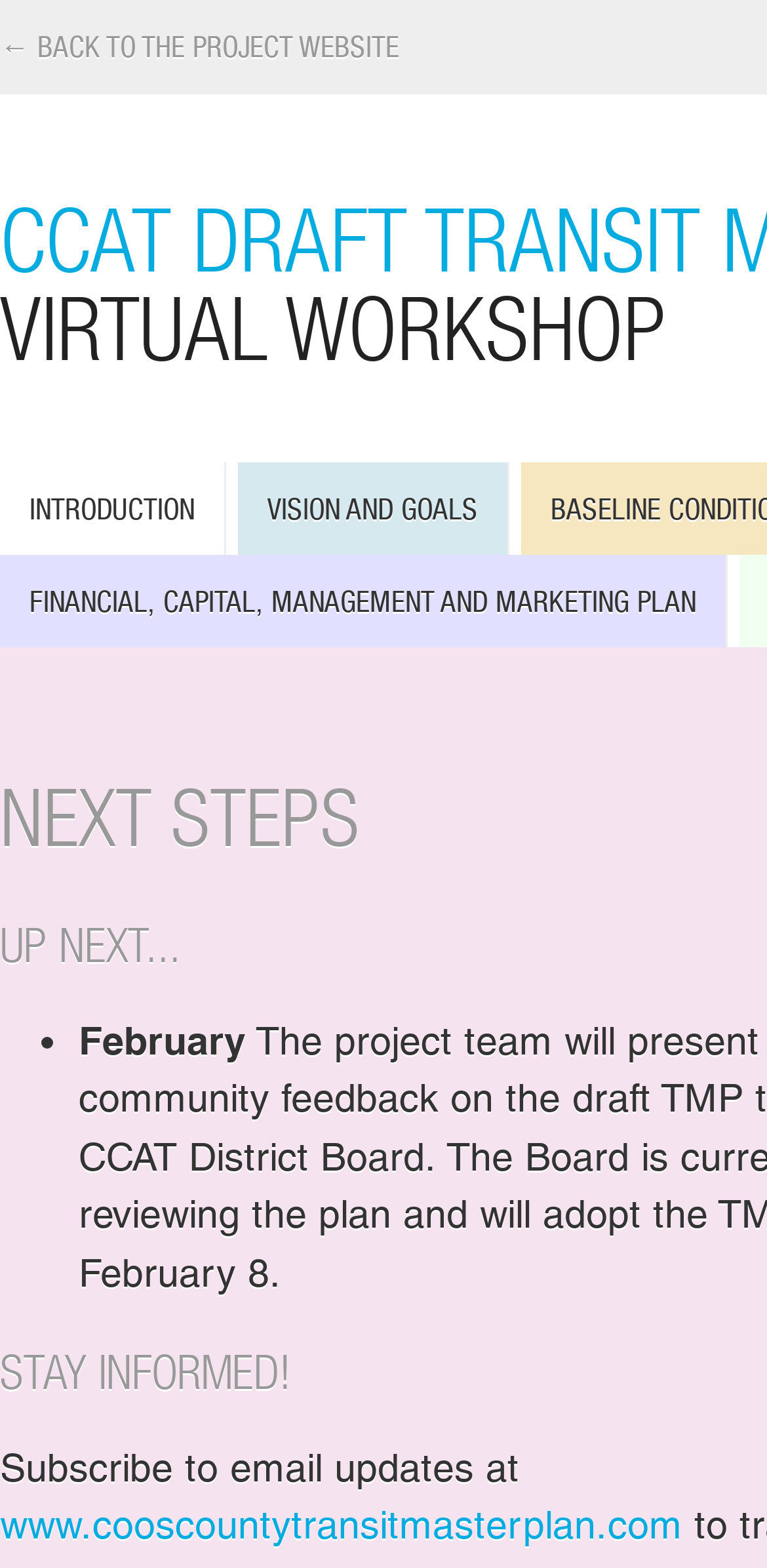Respond to the following question with a brief word or phrase:
What is the last menu item?

FINANCIAL, CAPITAL, MANAGEMENT AND MARKETING PLAN